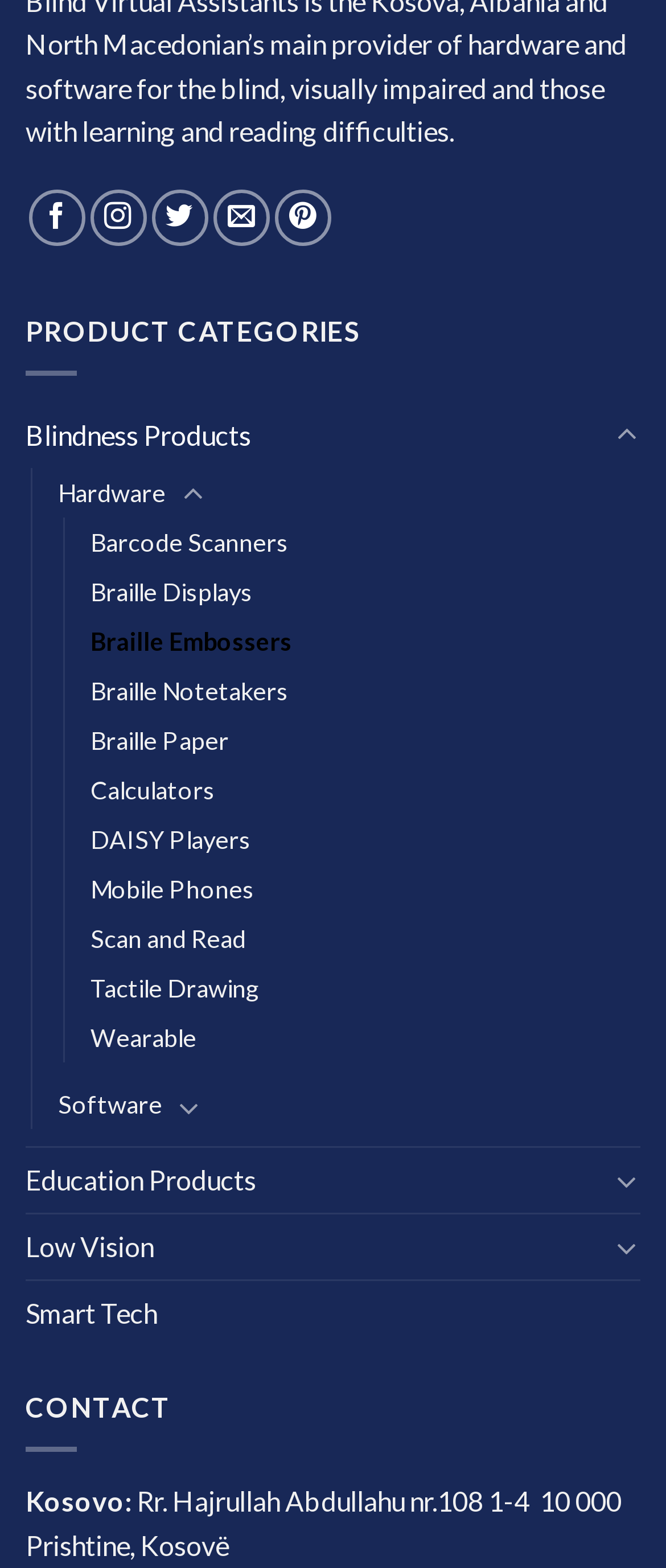Please answer the following question using a single word or phrase: 
What is the address of the Kosovo office?

Rr. Hajrullah Abdullahu nr.108 1-4, 10 000 Prishtine, Kosovë